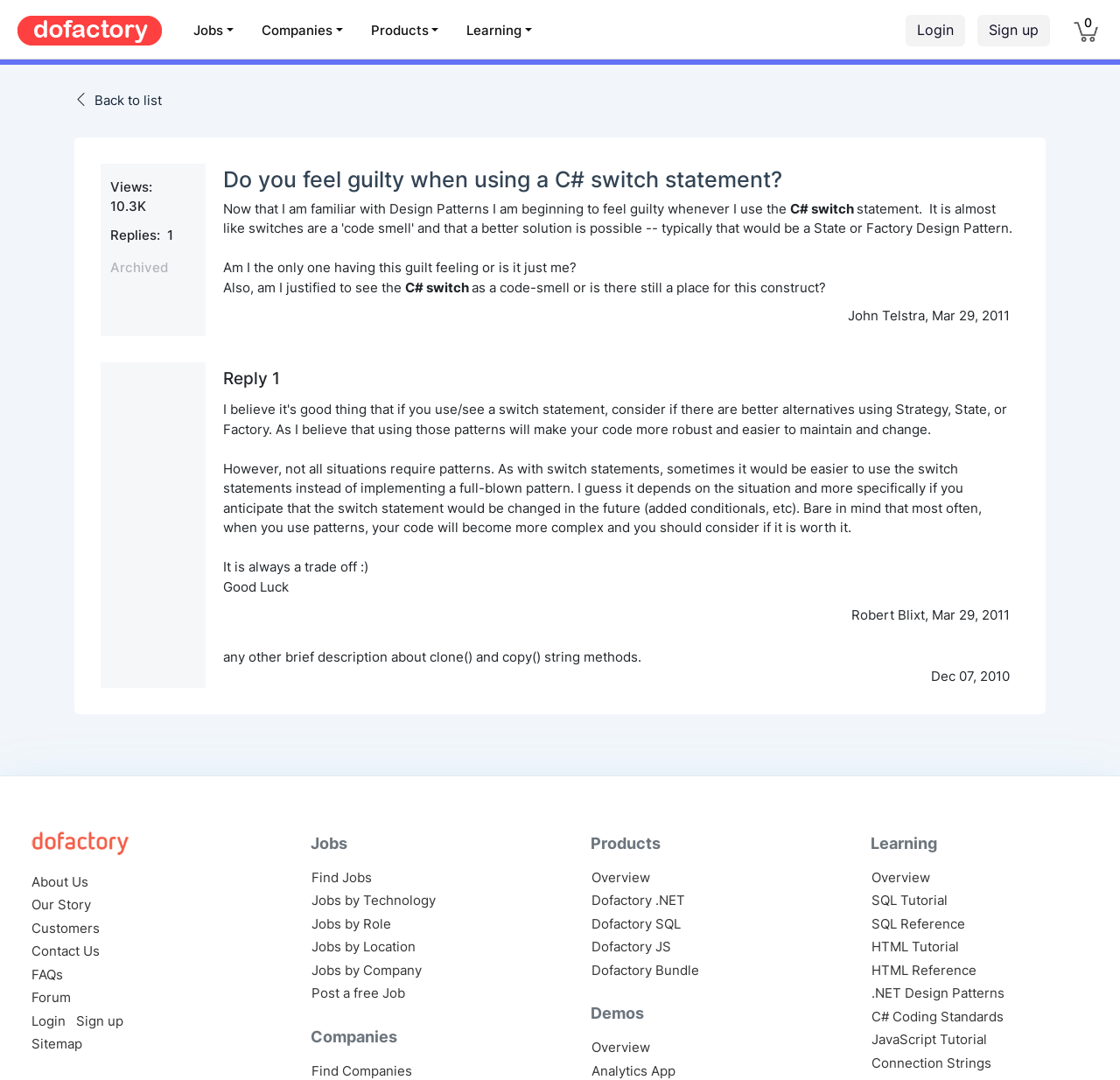Locate the UI element that matches the description Jobs by Location in the webpage screenshot. Return the bounding box coordinates in the format (top-left x, top-left y, bottom-right x, bottom-right y), with values ranging from 0 to 1.

[0.278, 0.869, 0.371, 0.884]